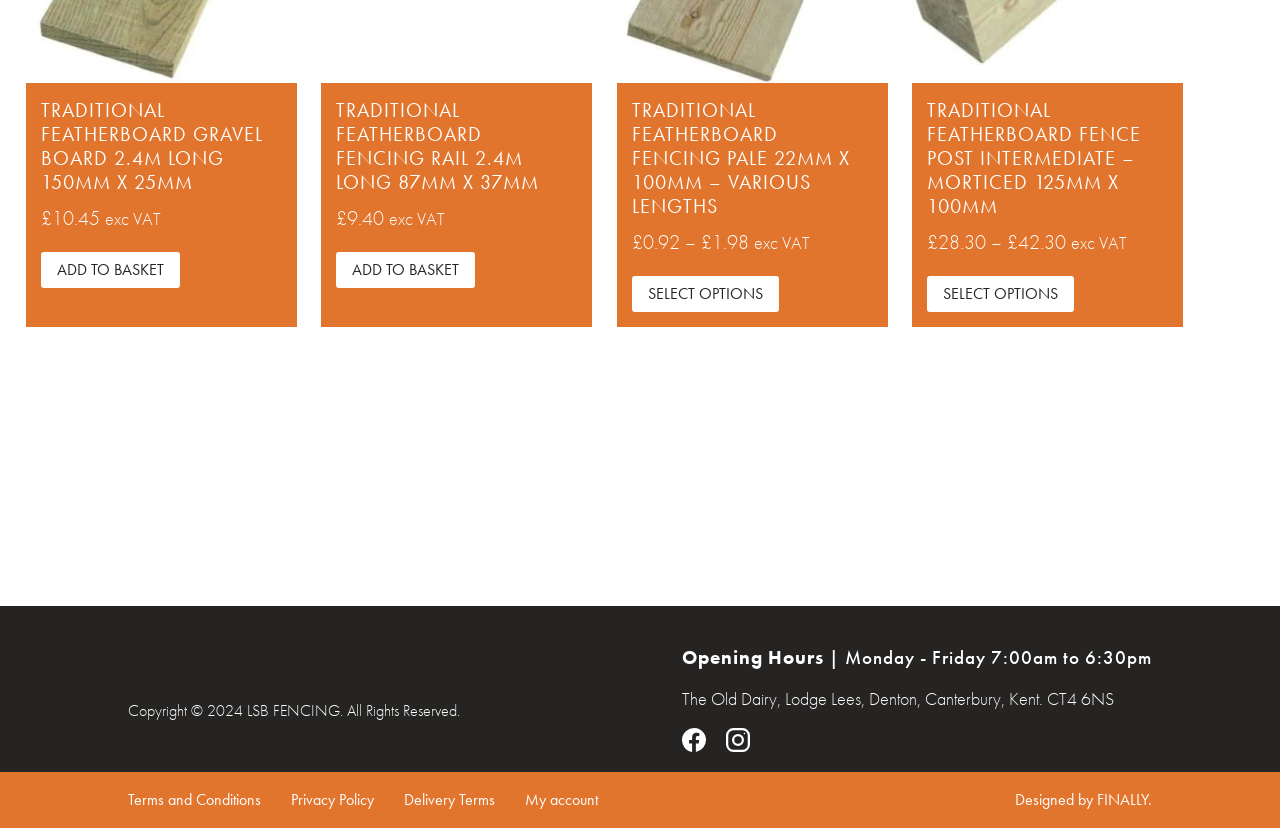Find the bounding box coordinates of the element to click in order to complete the given instruction: "Select options for Traditional Featherboard Fencing Pale."

[0.493, 0.334, 0.608, 0.377]